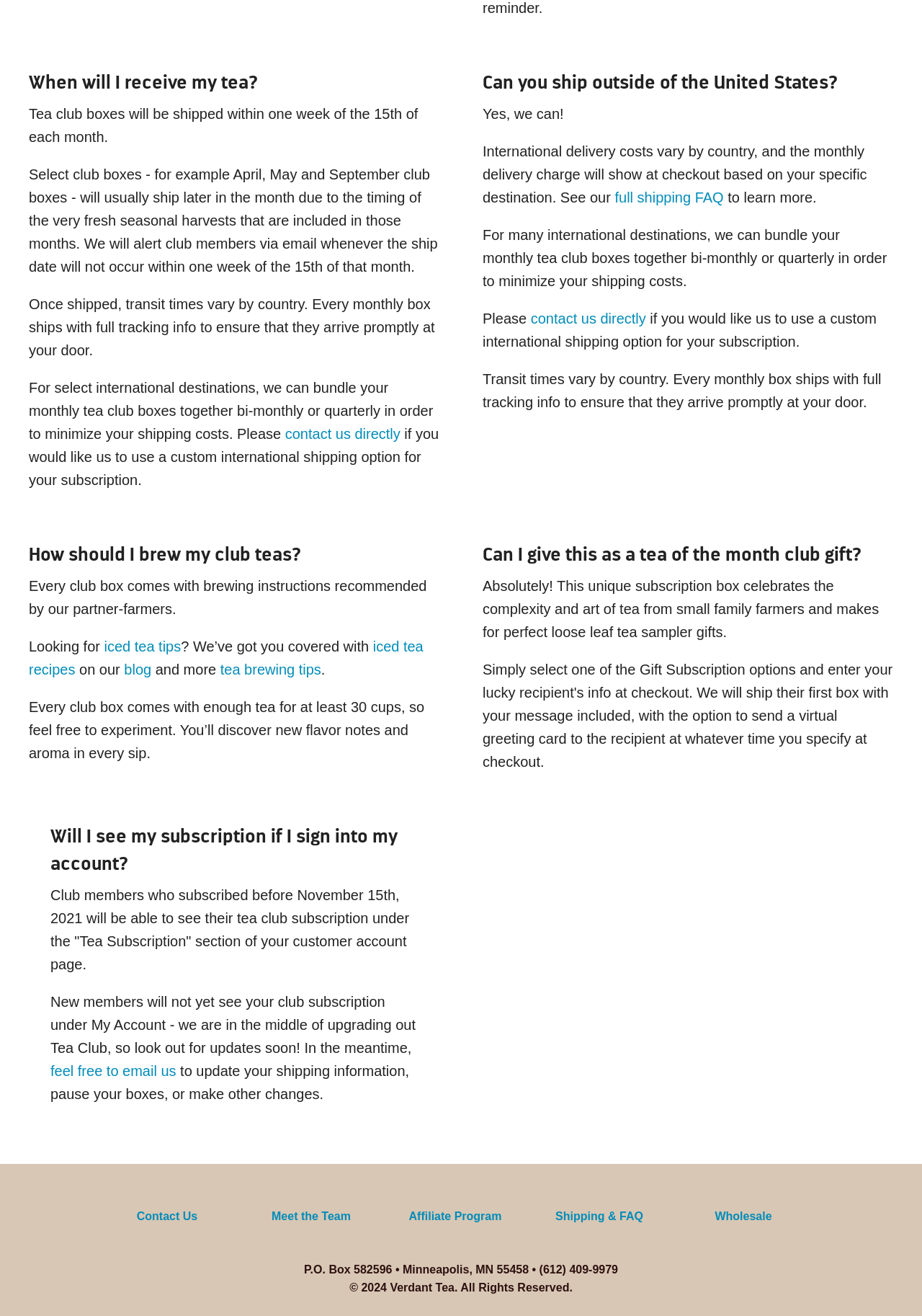Locate the bounding box coordinates of the area to click to fulfill this instruction: "contact us". The bounding box should be presented as four float numbers between 0 and 1, in the order [left, top, right, bottom].

[0.148, 0.919, 0.214, 0.929]